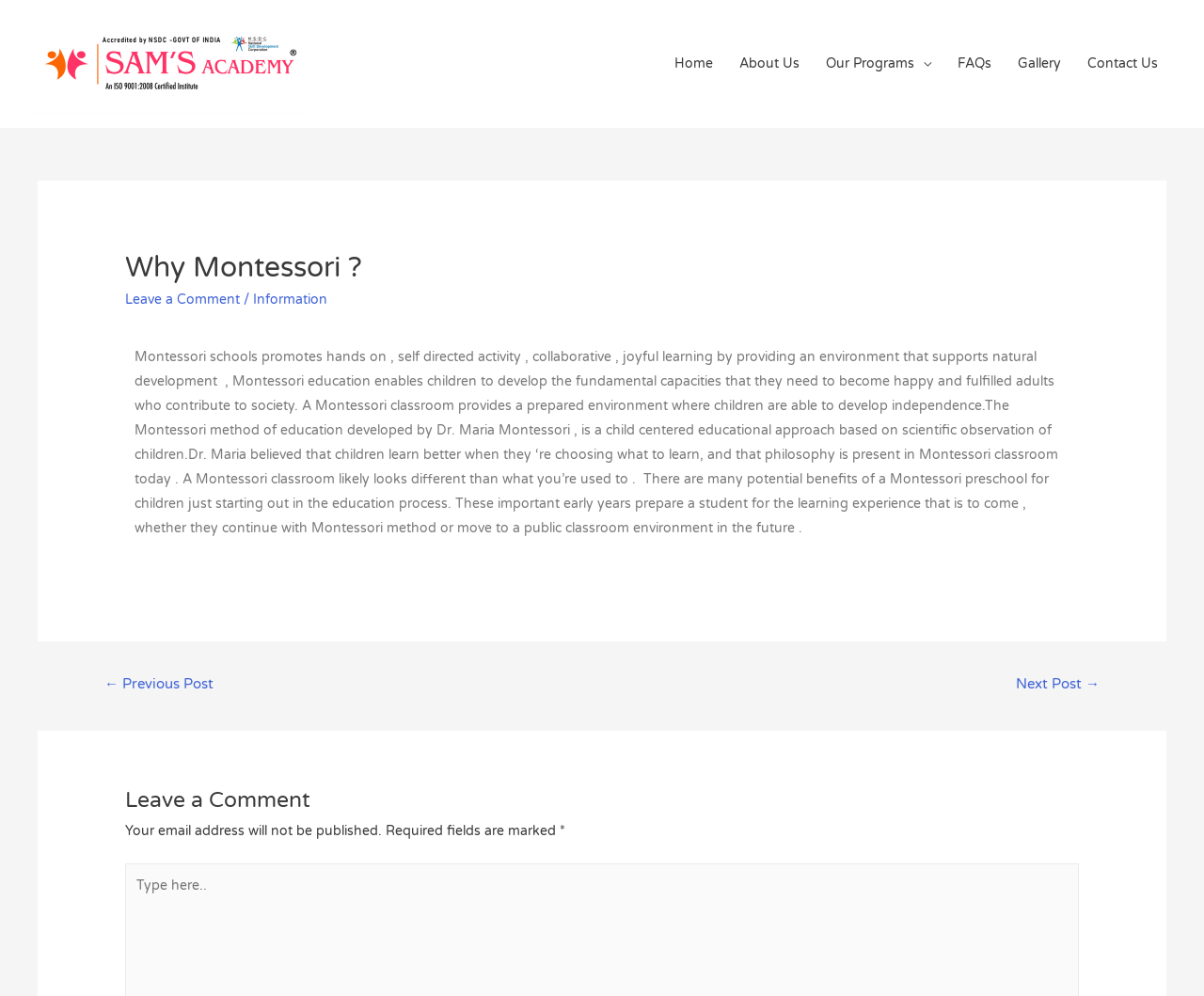Provide the bounding box coordinates of the section that needs to be clicked to accomplish the following instruction: "Go to the 'About Us' page."

[0.603, 0.038, 0.675, 0.091]